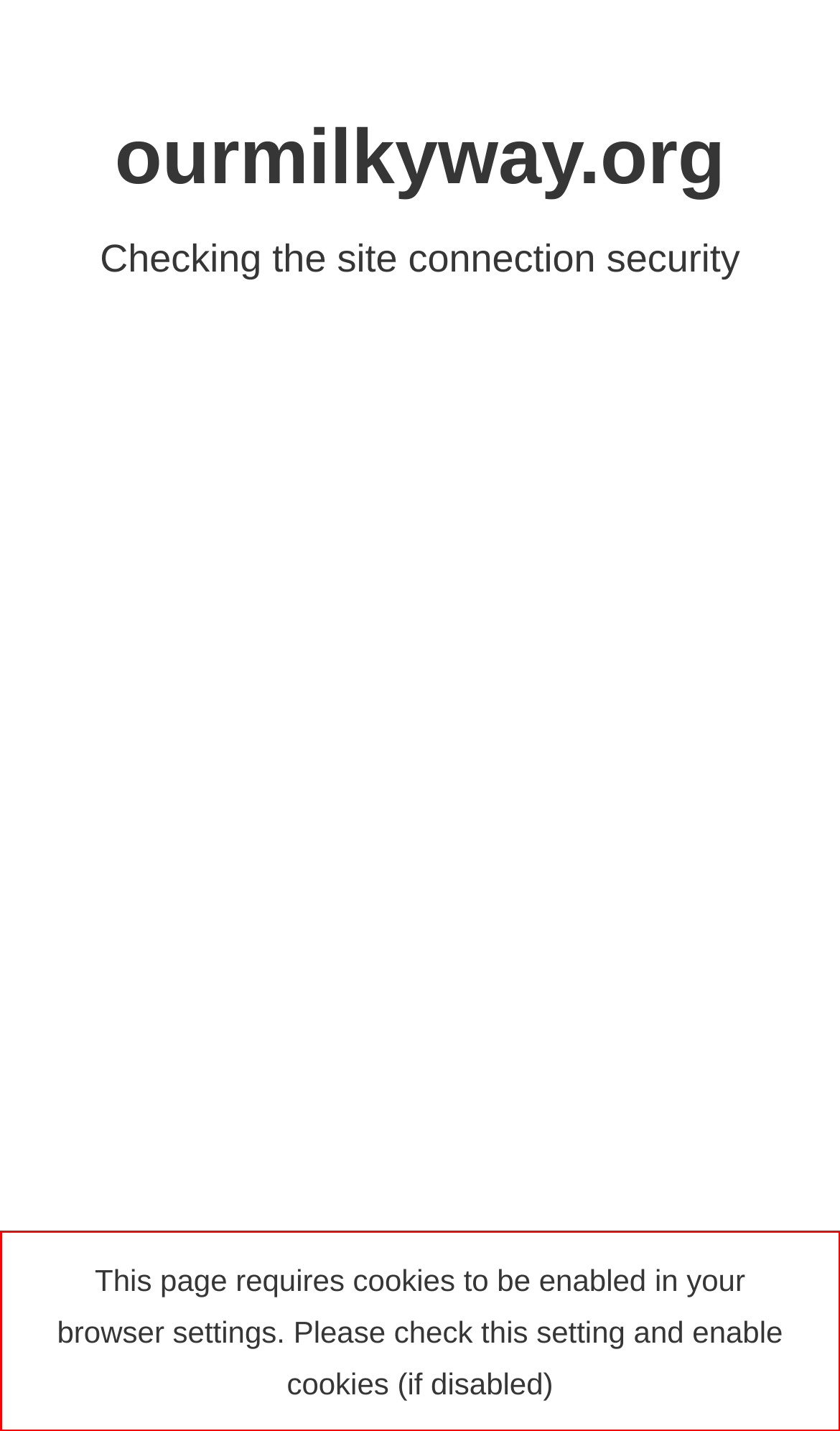Please identify the text within the red rectangular bounding box in the provided webpage screenshot.

This page requires cookies to be enabled in your browser settings. Please check this setting and enable cookies (if disabled)